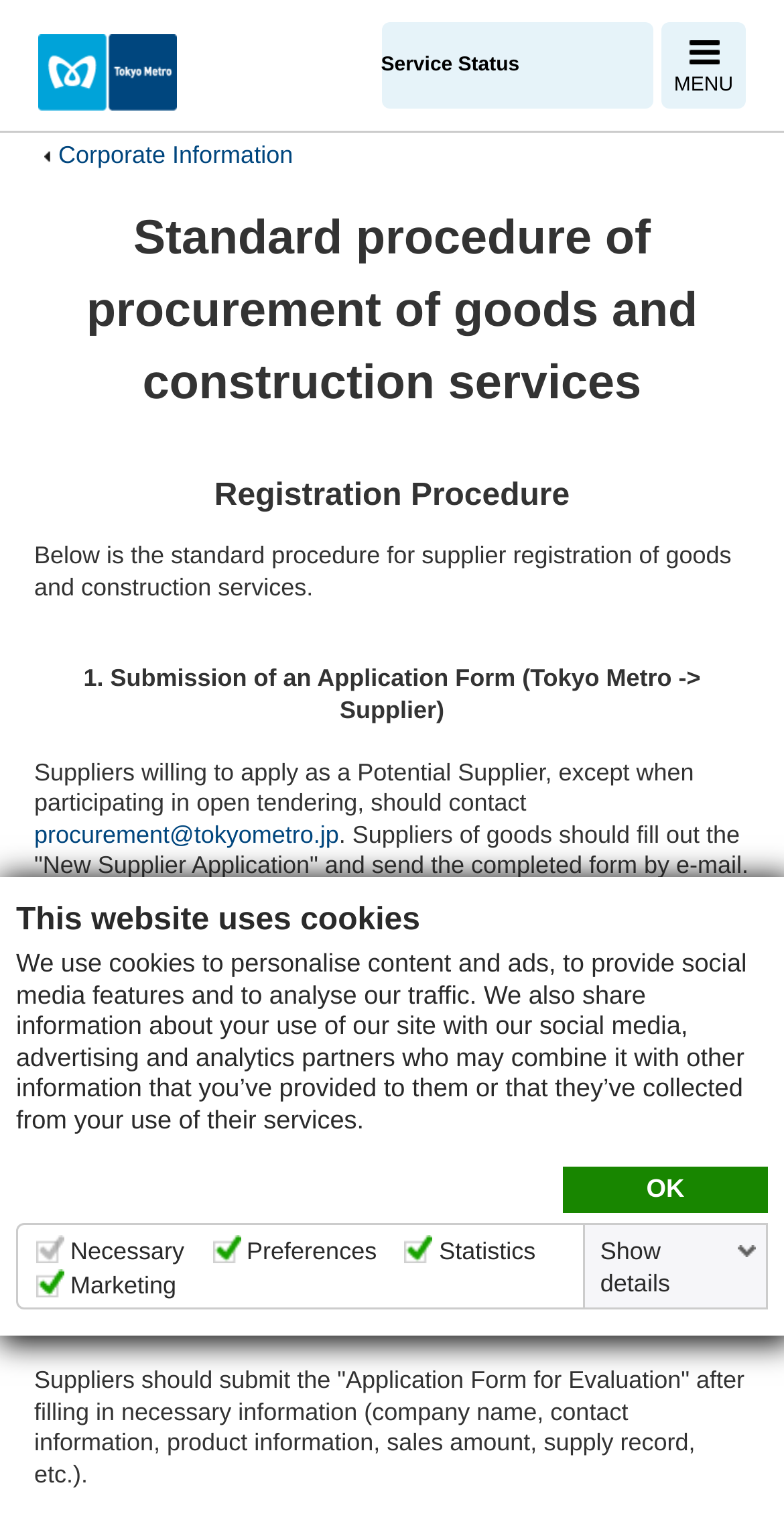Locate and extract the text of the main heading on the webpage.

Standard procedure of procurement of goods and construction services